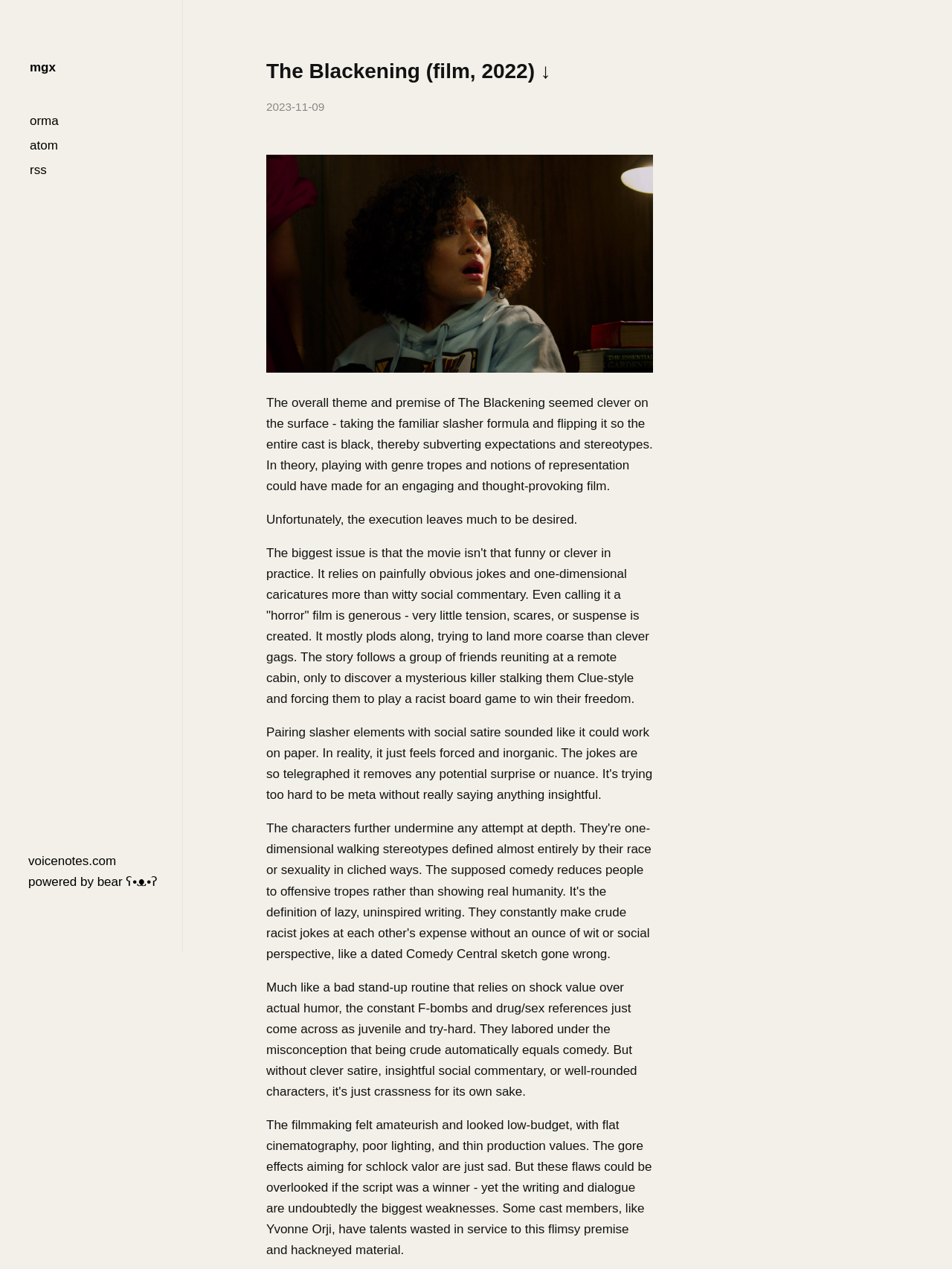Generate a detailed explanation of the webpage's features and information.

The webpage is about a film review of "The Blackening" (2022). At the top left, there is a link to "mgx" with a heading of the same name. Below it, there are three more links to "orma", "atom", and "rss". 

To the right of these links, there is a heading that reads "The Blackening (film, 2022)" followed by a timestamp "2023-11-09". Below the timestamp, there is an image of the film "The Blackening" (2022). 

Under the image, there is a block of text that summarizes the film's premise, stating that it attempts to subvert expectations and stereotypes by flipping the familiar slasher formula with an all-black cast. However, the execution falls short, relying on obvious jokes and one-dimensional caricatures rather than witty social commentary. 

The text continues to criticize the film, saying it lacks tension, scares, and suspense, and that the filmmaking feels amateurish with poor cinematography, lighting, and production values. The writing and dialogue are also panned as the biggest weaknesses. 

At the bottom left of the page, there is a section with a link to "voicenotes.com" and a text that reads "powered by". Next to it, there is a link to "bear ʕ•ᴥ•ʔ".